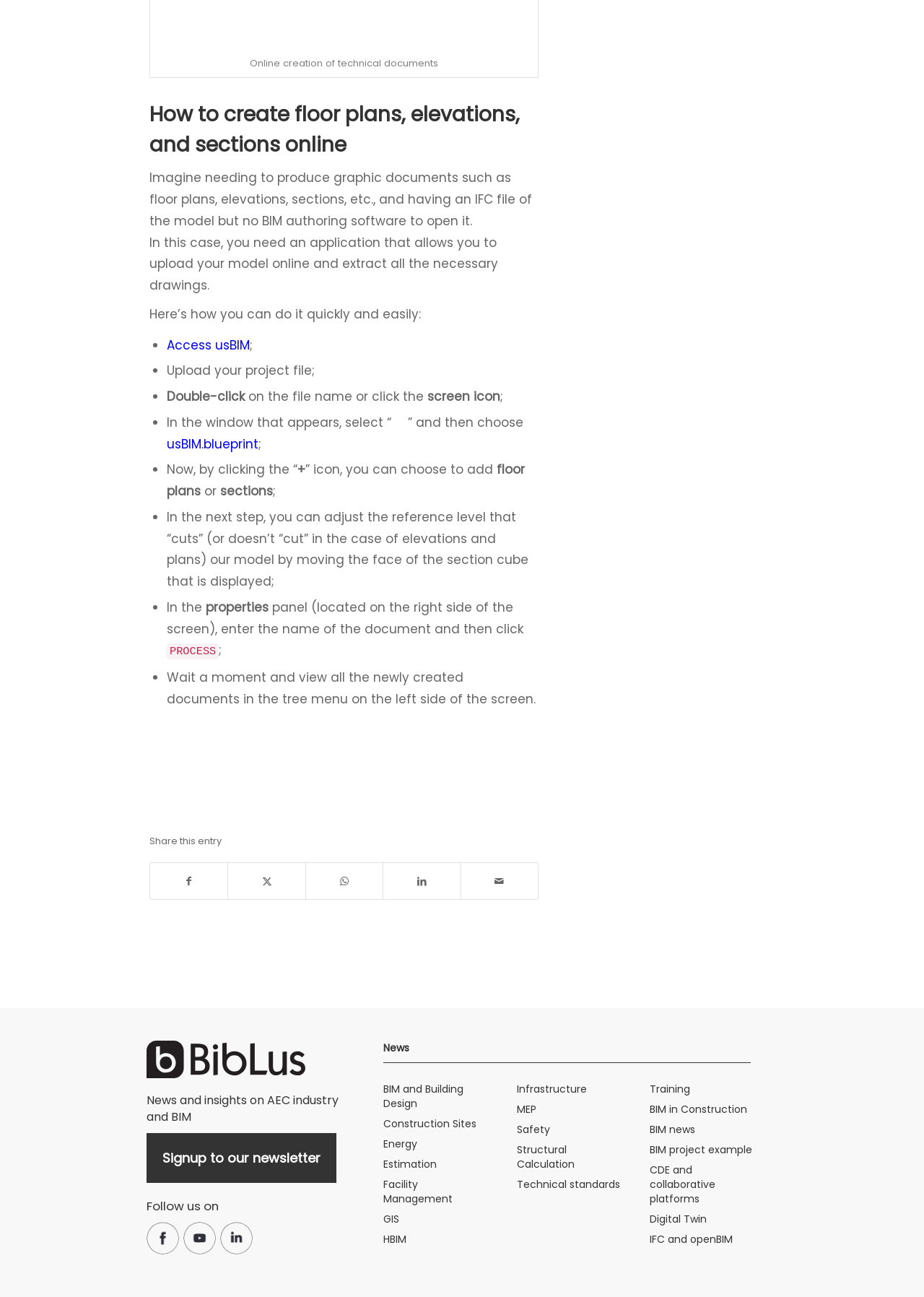What is the purpose of the 'PROCESS' button?
Please provide a detailed and thorough answer to the question.

The webpage explains that after entering the name of the document and clicking the 'PROCESS' button, the user can wait a moment and view all the newly created documents in the tree menu on the left side of the screen.